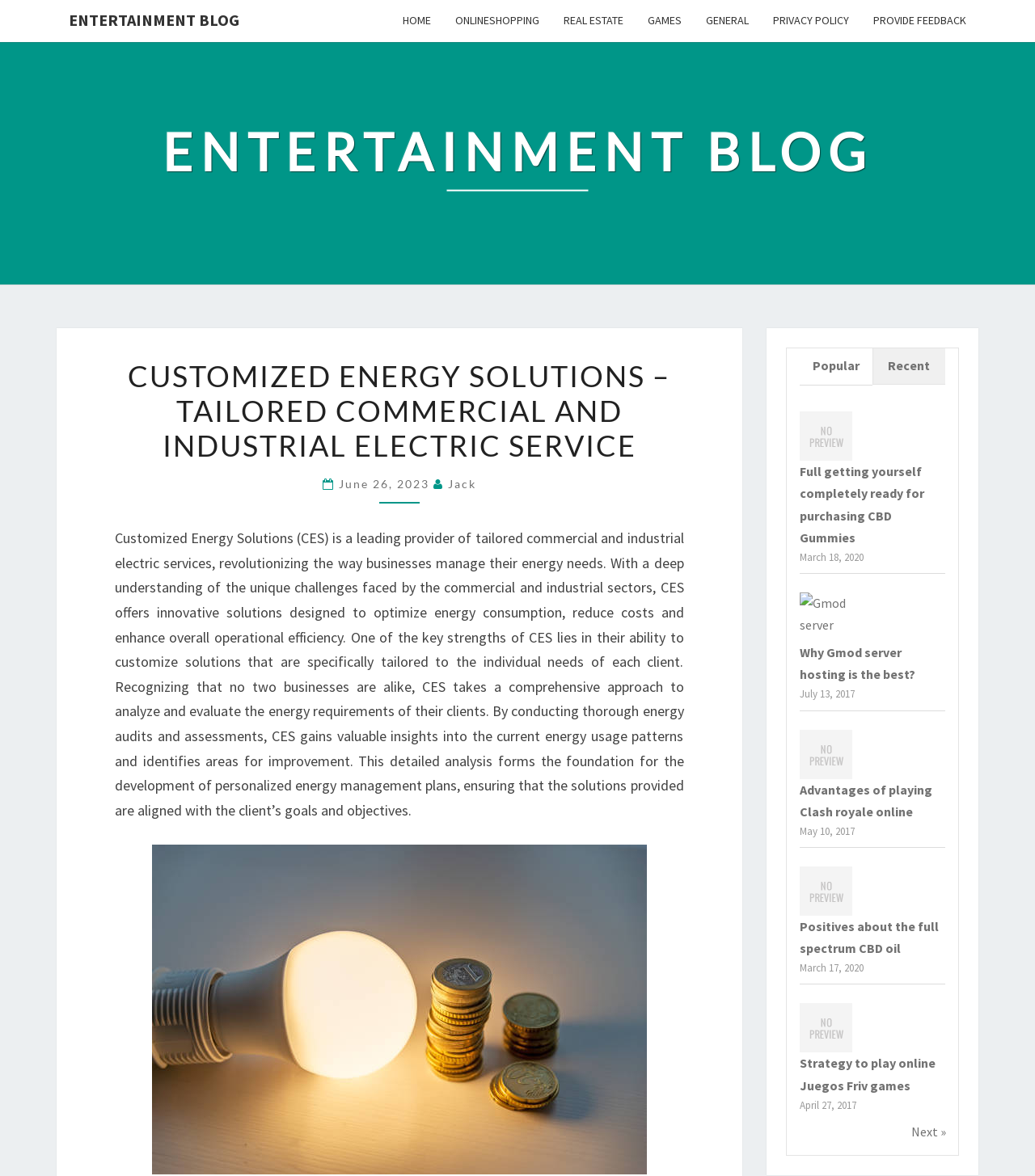Identify the bounding box coordinates of the area you need to click to perform the following instruction: "Read about CUSTOMIZED ENERGY SOLUTIONS".

[0.385, 0.293, 0.482, 0.498]